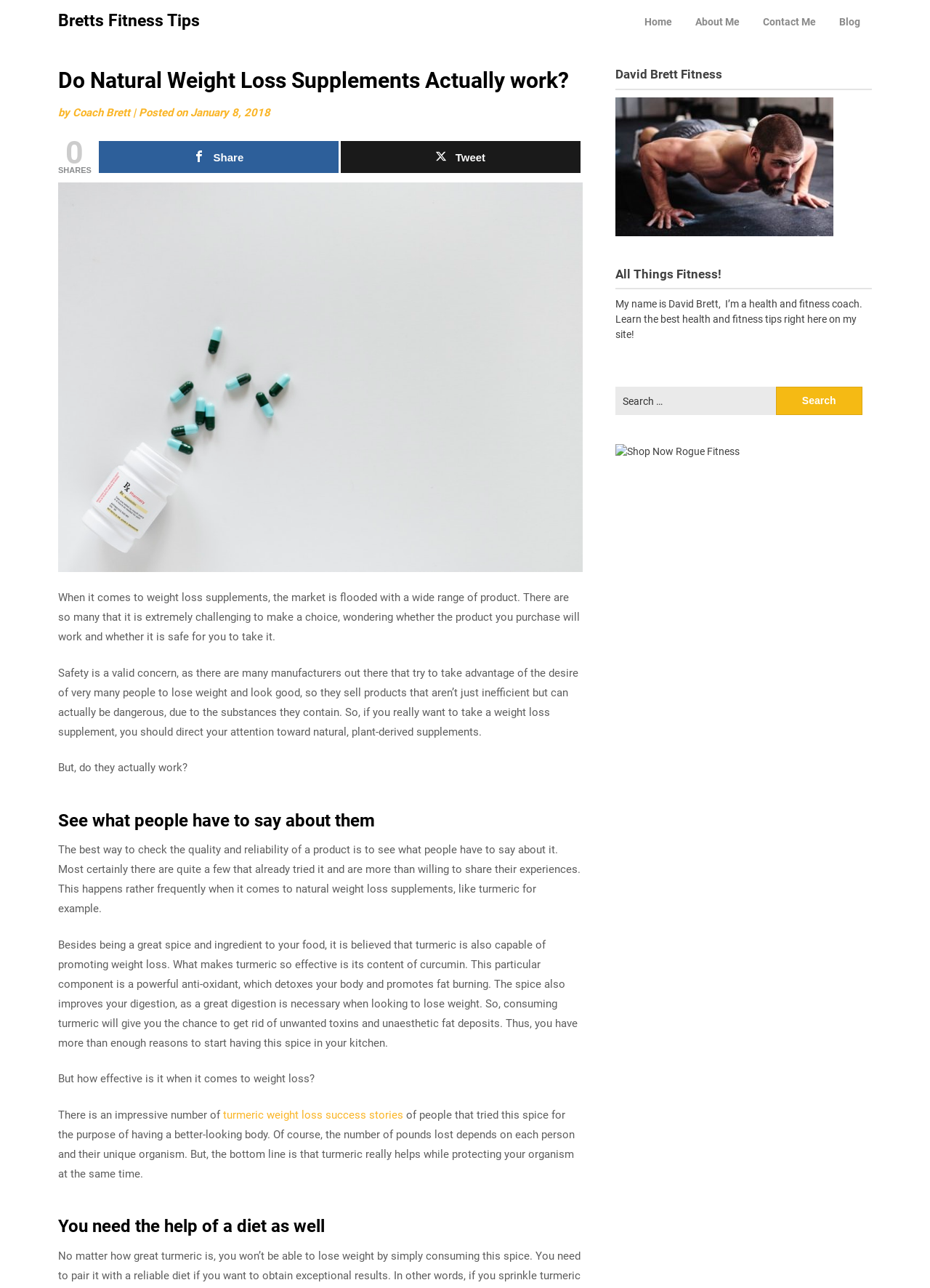What is the topic of the article?
Based on the screenshot, respond with a single word or phrase.

Natural weight loss supplements